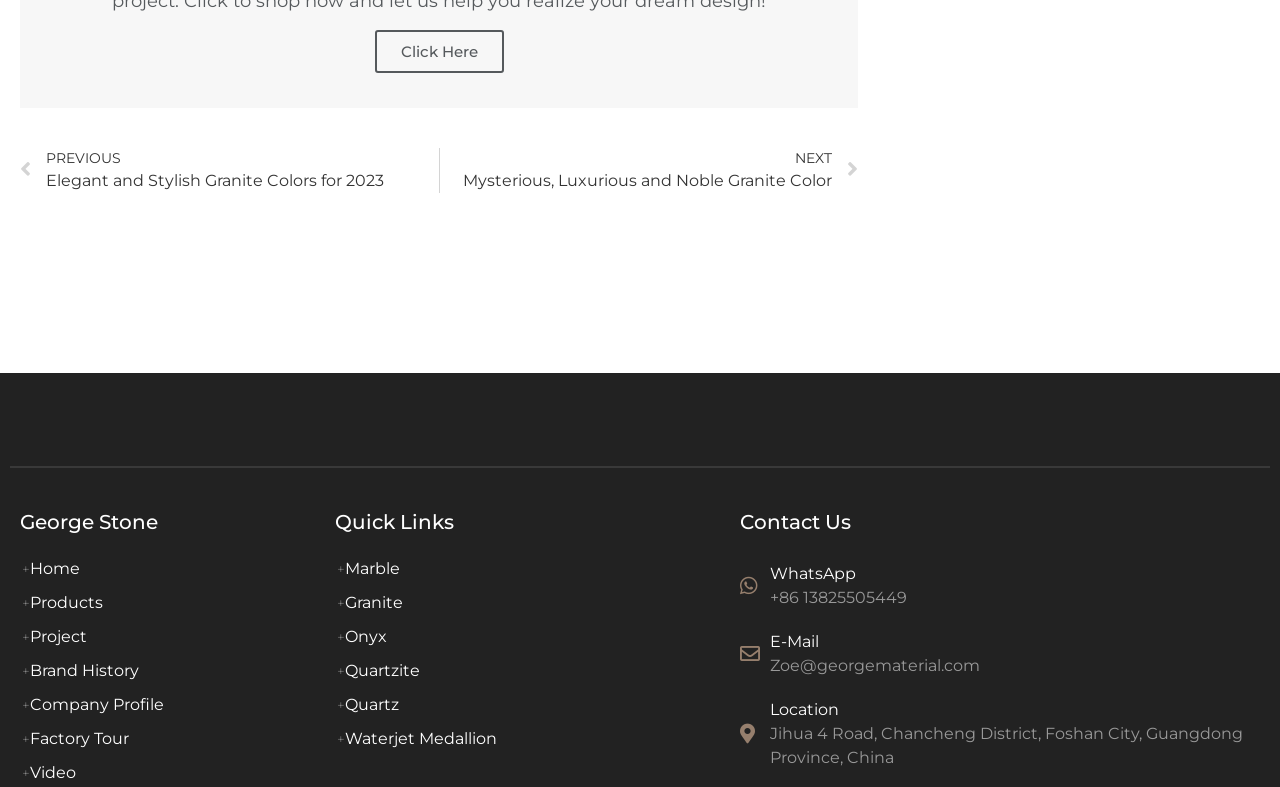Identify the bounding box of the UI element that matches this description: "Products".

[0.023, 0.751, 0.246, 0.782]